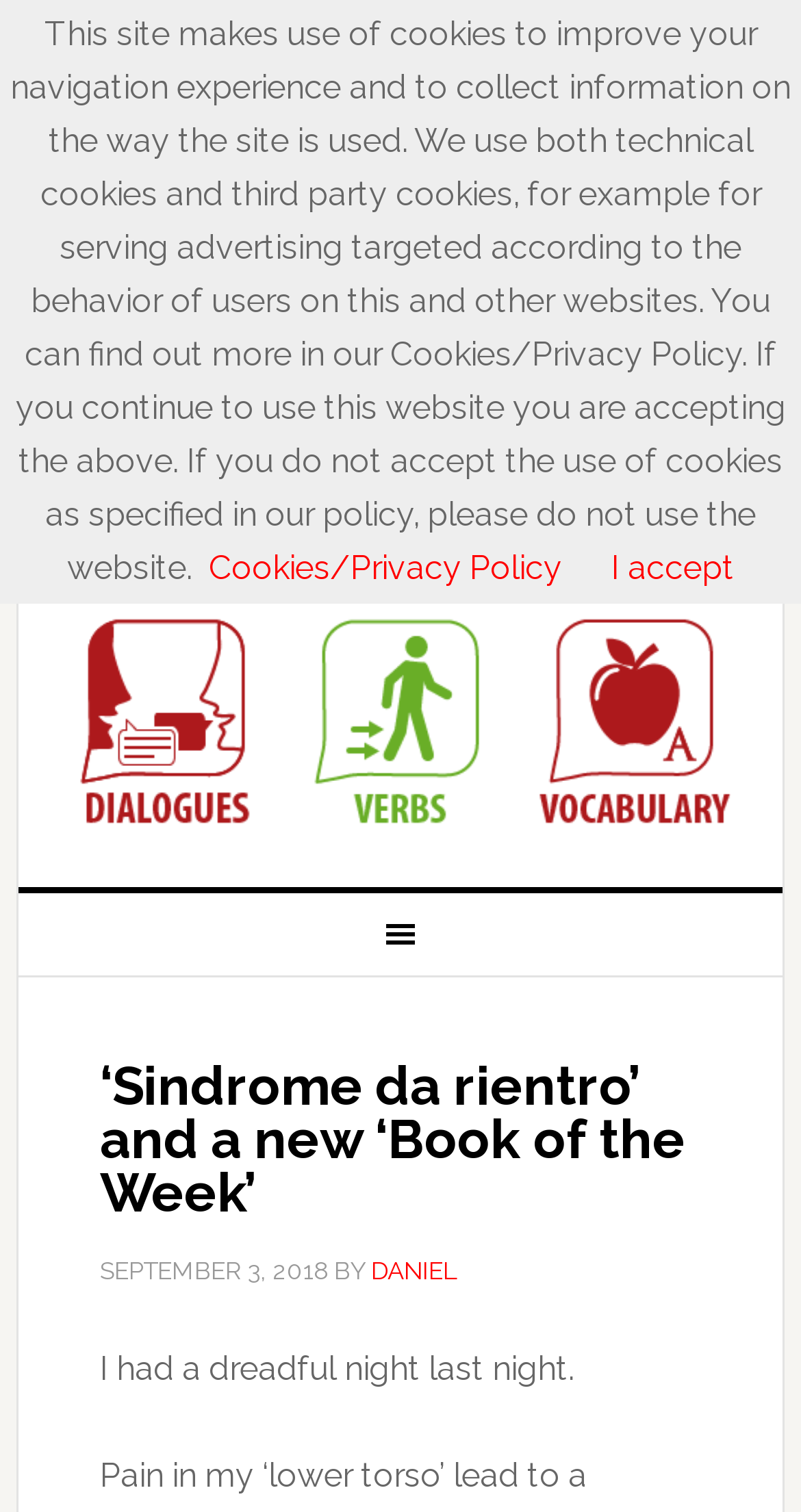Determine the bounding box coordinates (top-left x, top-left y, bottom-right x, bottom-right y) of the UI element described in the following text: Online Italian Club

[0.023, 0.106, 0.977, 0.228]